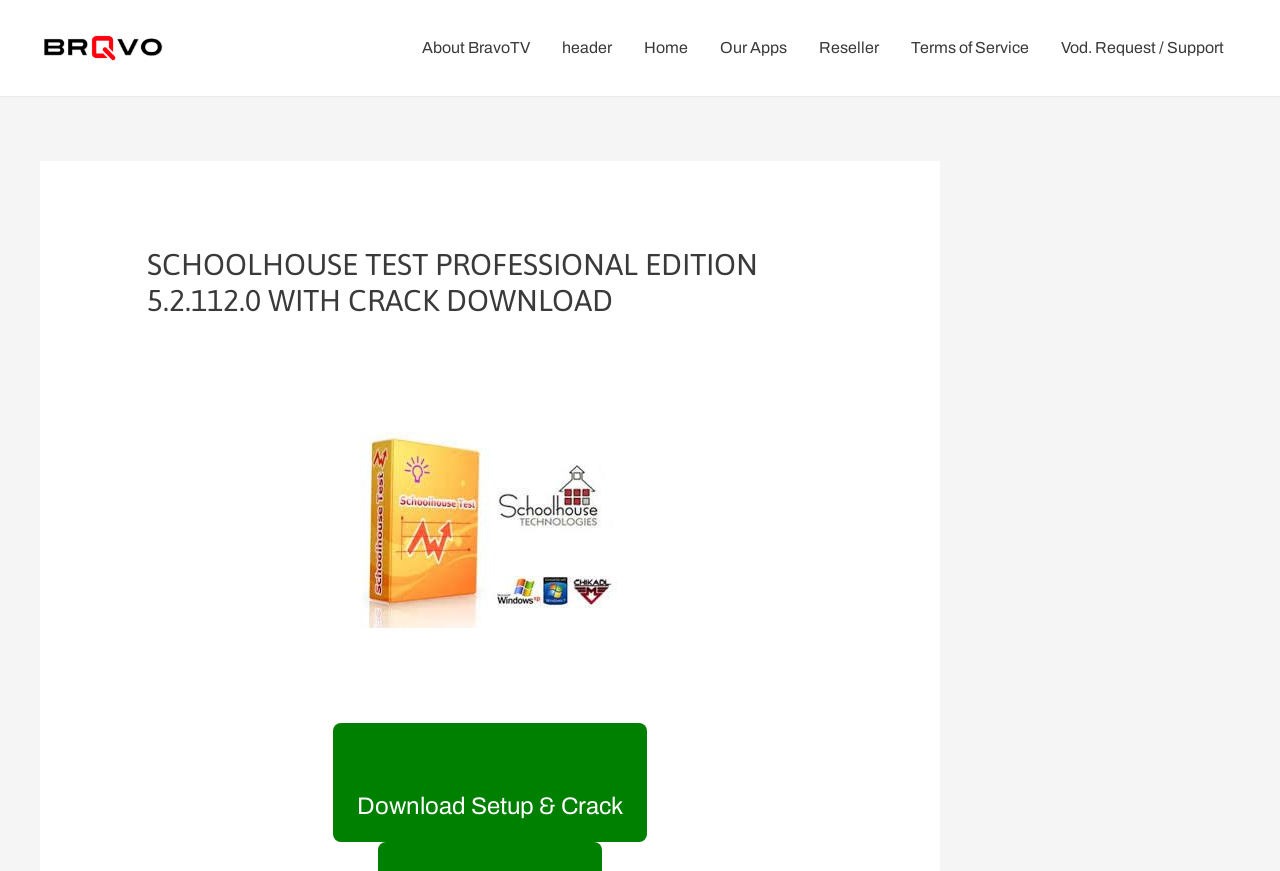Kindly determine the bounding box coordinates for the area that needs to be clicked to execute this instruction: "Download the setup and crack".

[0.26, 0.83, 0.505, 0.967]